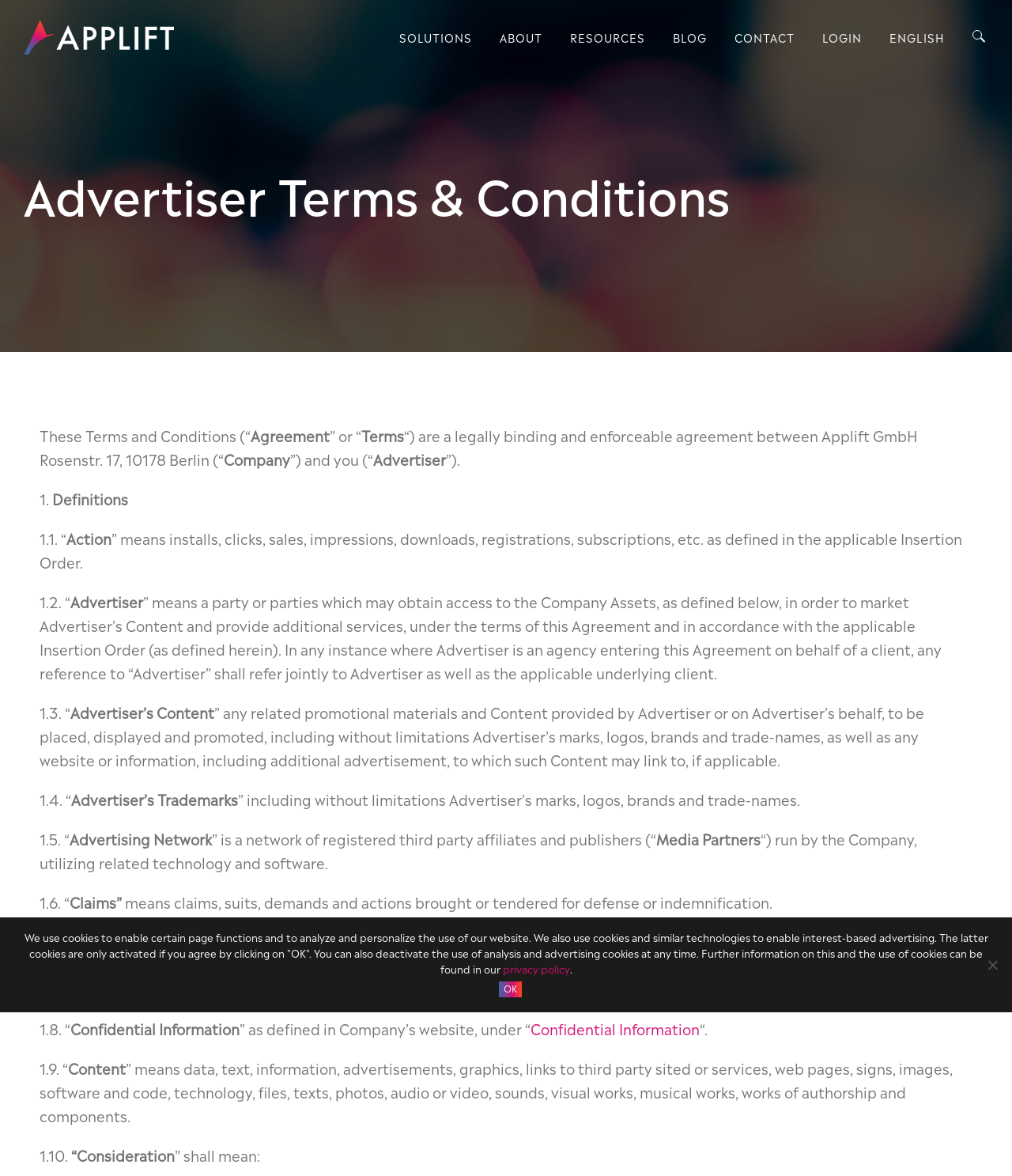Determine the bounding box coordinates of the target area to click to execute the following instruction: "Click on the 'ENGLISH' link."

[0.879, 0.0, 0.934, 0.05]